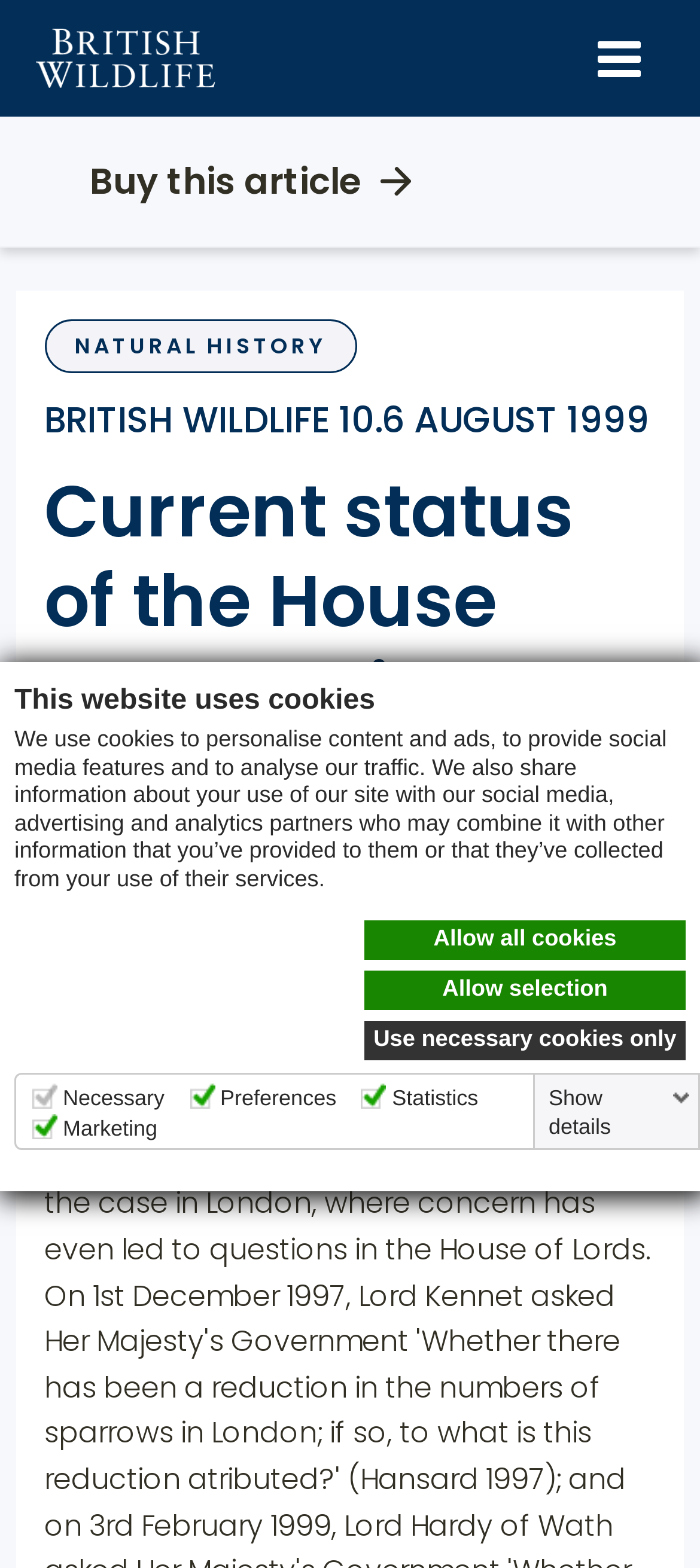Show the bounding box coordinates for the HTML element described as: "Allow all cookies".

[0.521, 0.586, 0.979, 0.612]